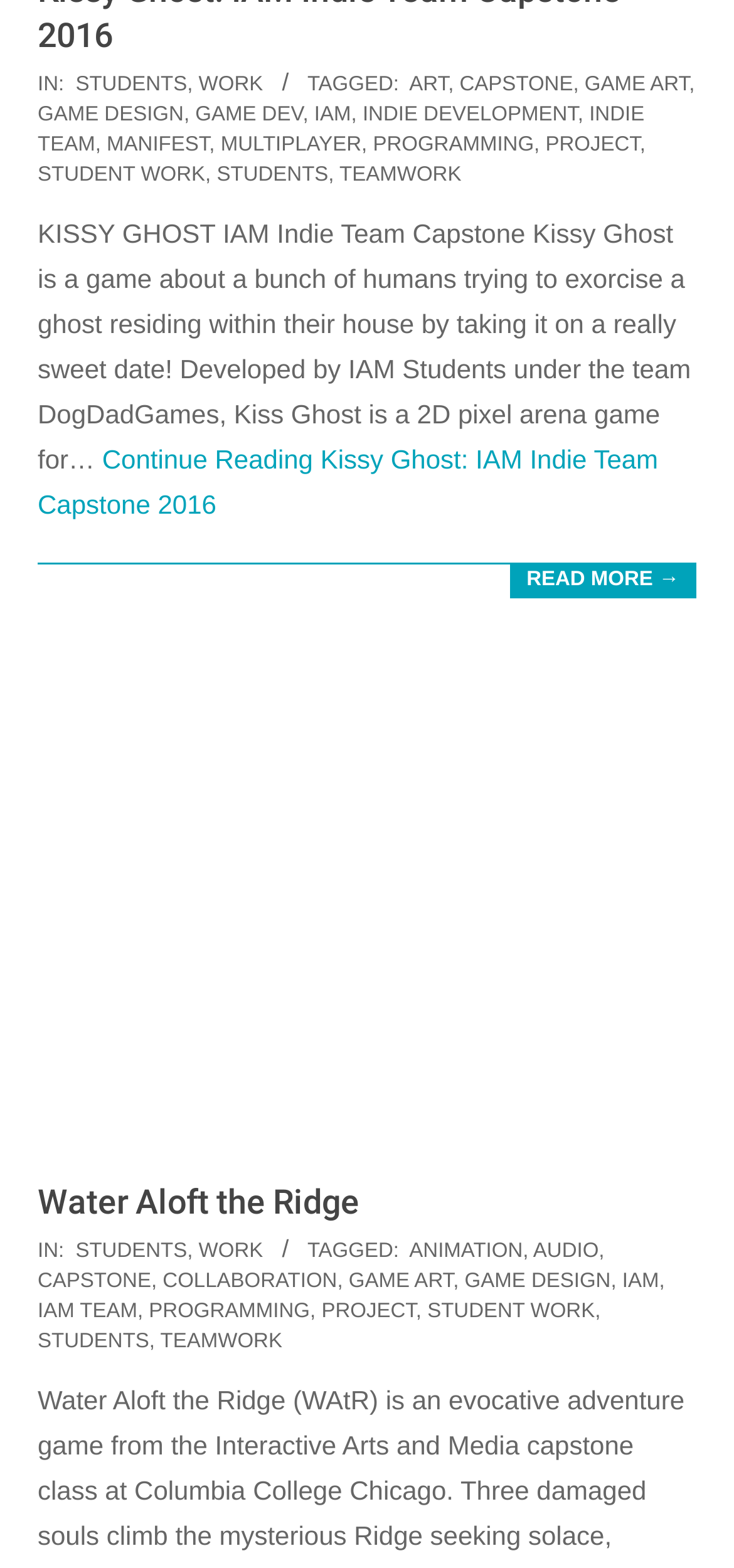Could you locate the bounding box coordinates for the section that should be clicked to accomplish this task: "Read more about IAM TEAM".

[0.051, 0.829, 0.187, 0.843]